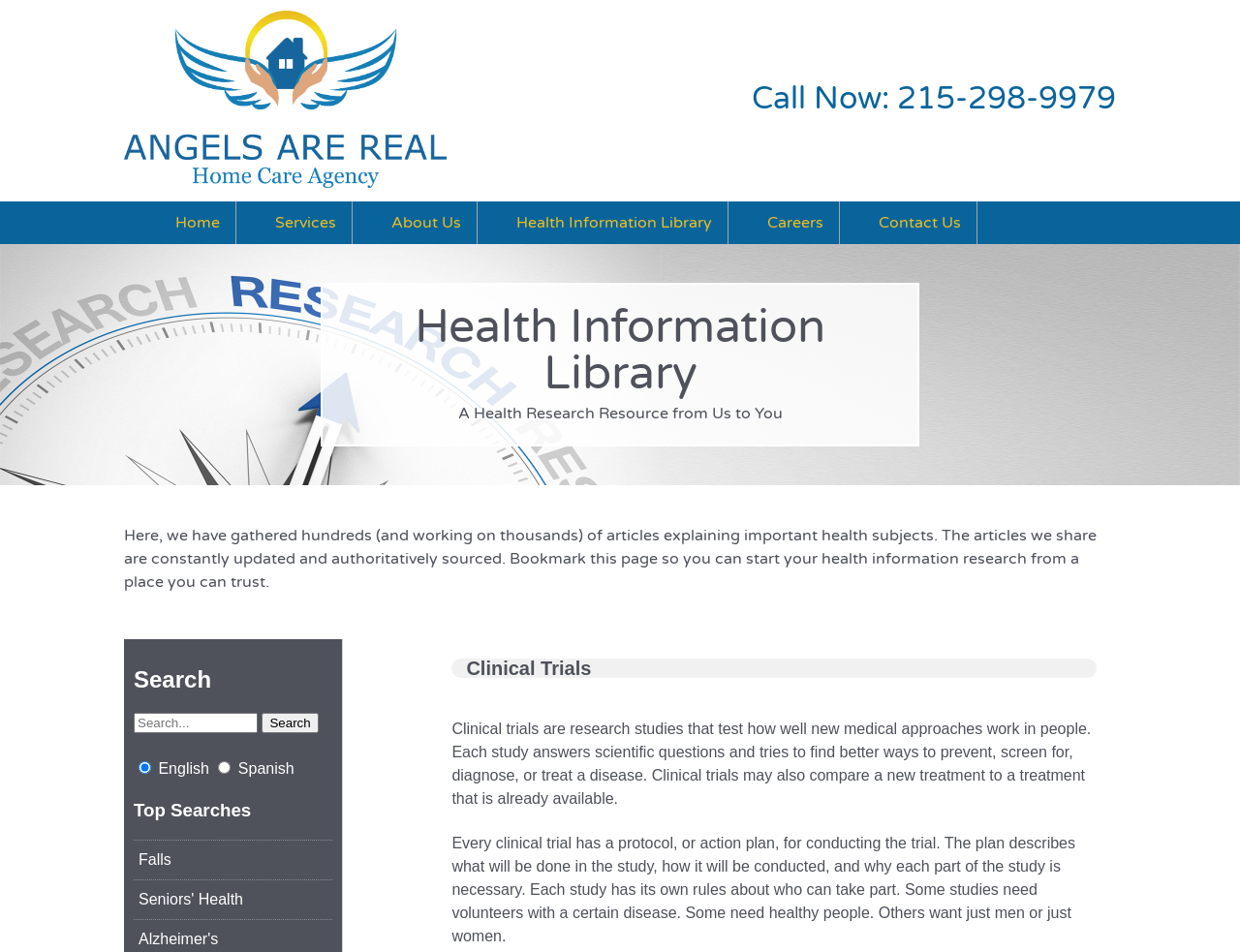Please locate the bounding box coordinates of the element that should be clicked to achieve the given instruction: "Search for health information".

[0.108, 0.749, 0.208, 0.77]